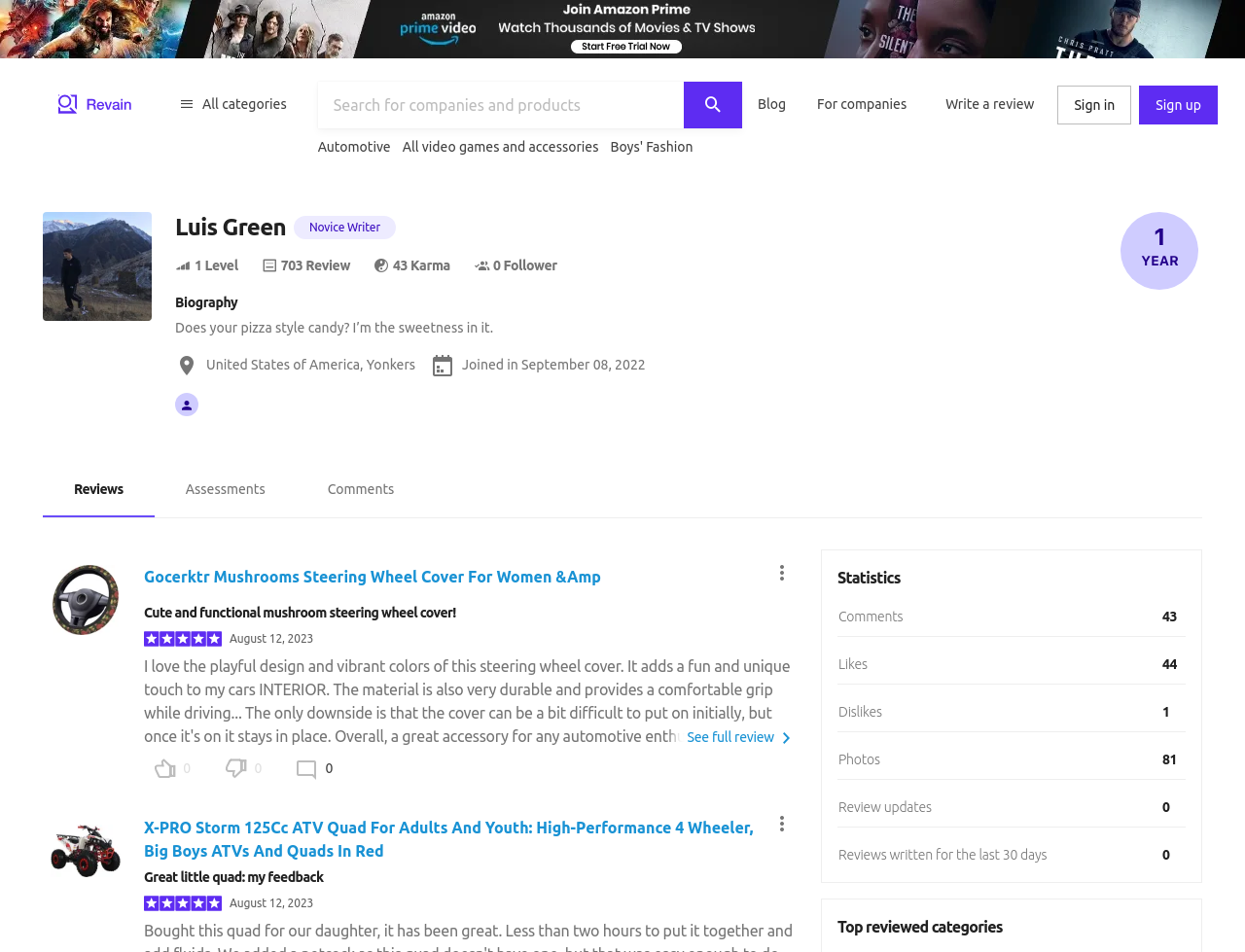Examine the image and give a thorough answer to the following question:
What is the author's level?

The author's level can be found in the header section of the webpage, where it is displayed as 'Novice Writer'.